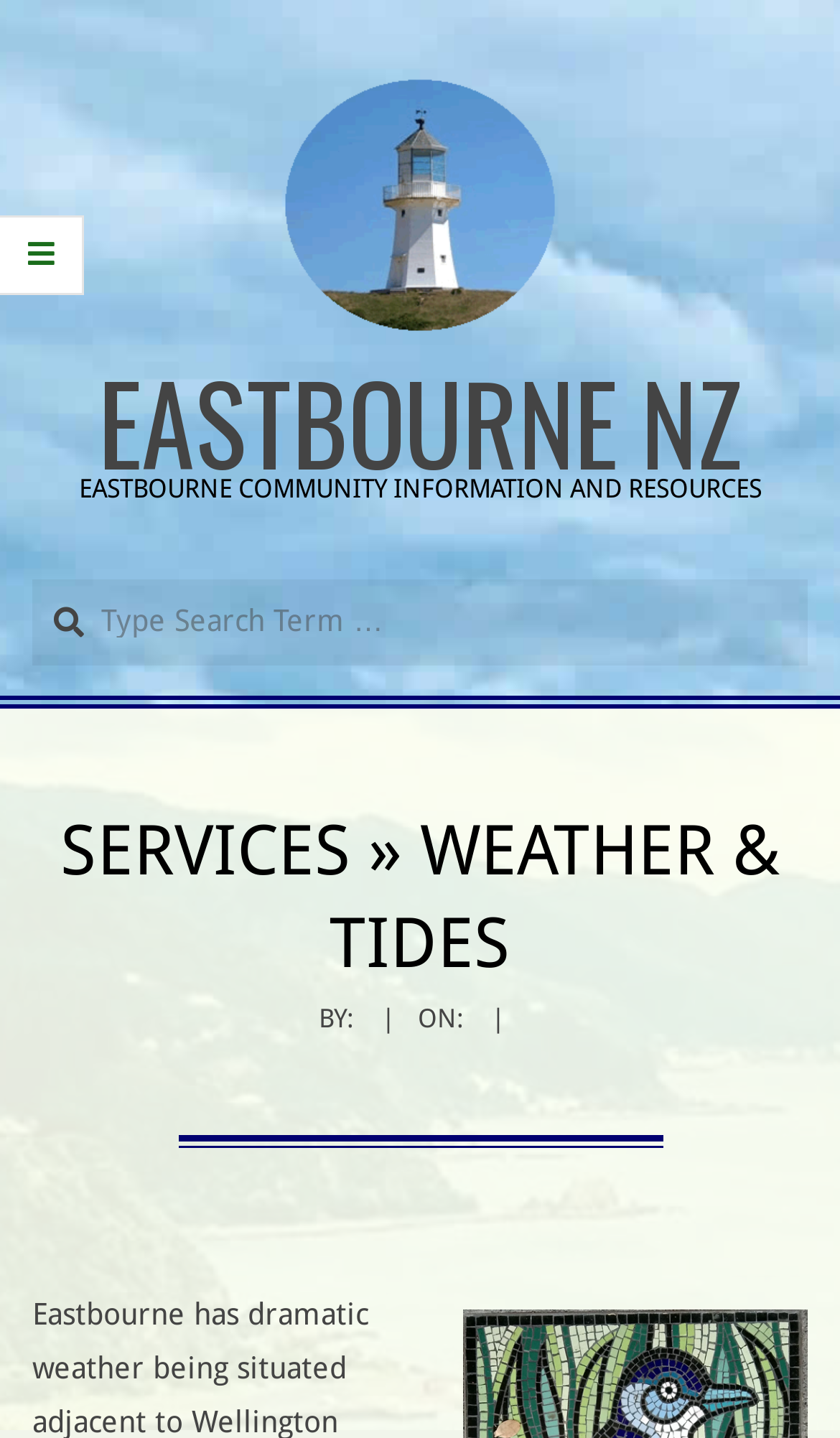Locate the bounding box of the UI element described in the following text: "Menu".

[0.0, 0.149, 0.1, 0.205]